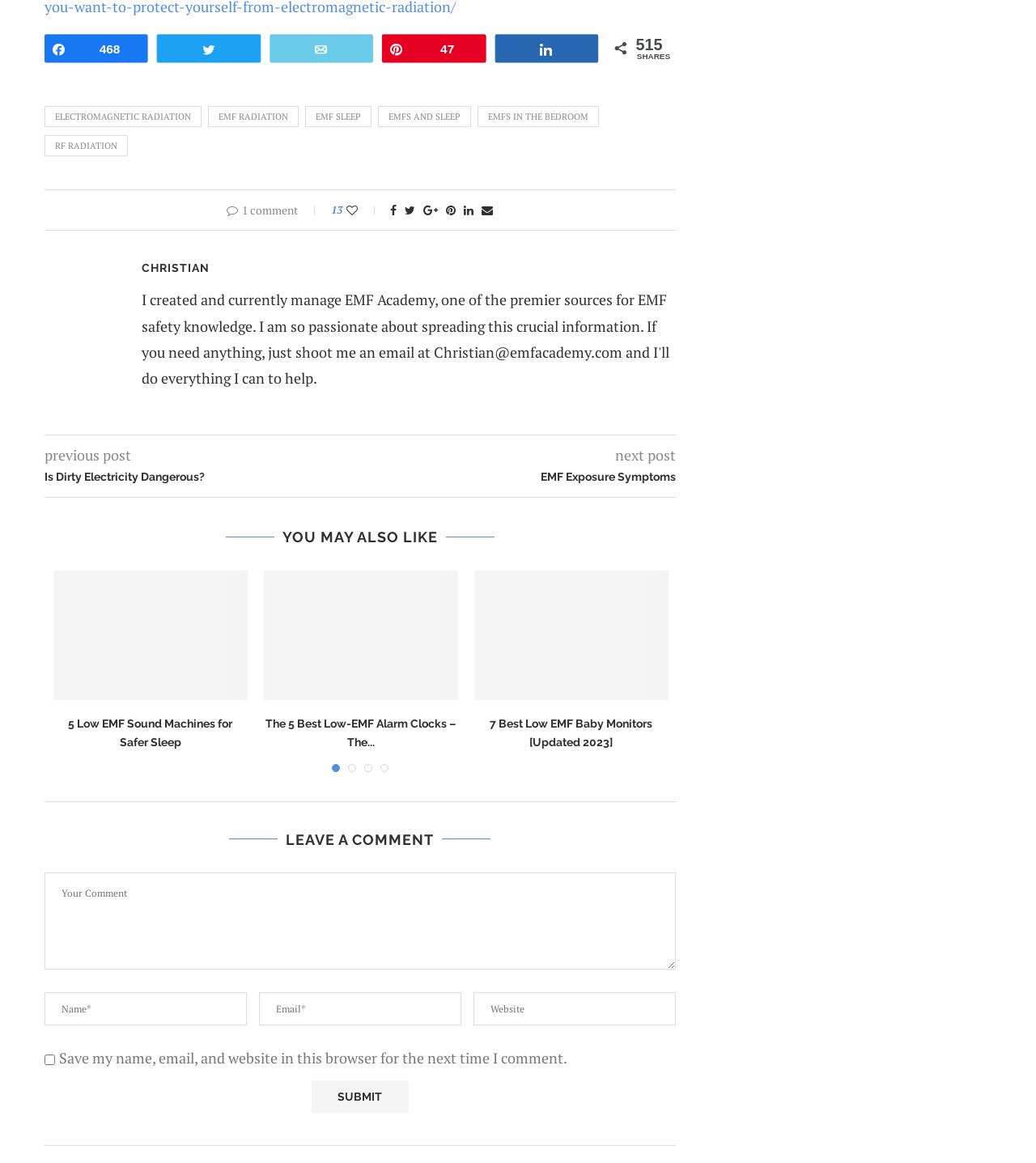Show the bounding box coordinates for the HTML element as described: "emfs in the bedroom".

[0.461, 0.091, 0.578, 0.109]